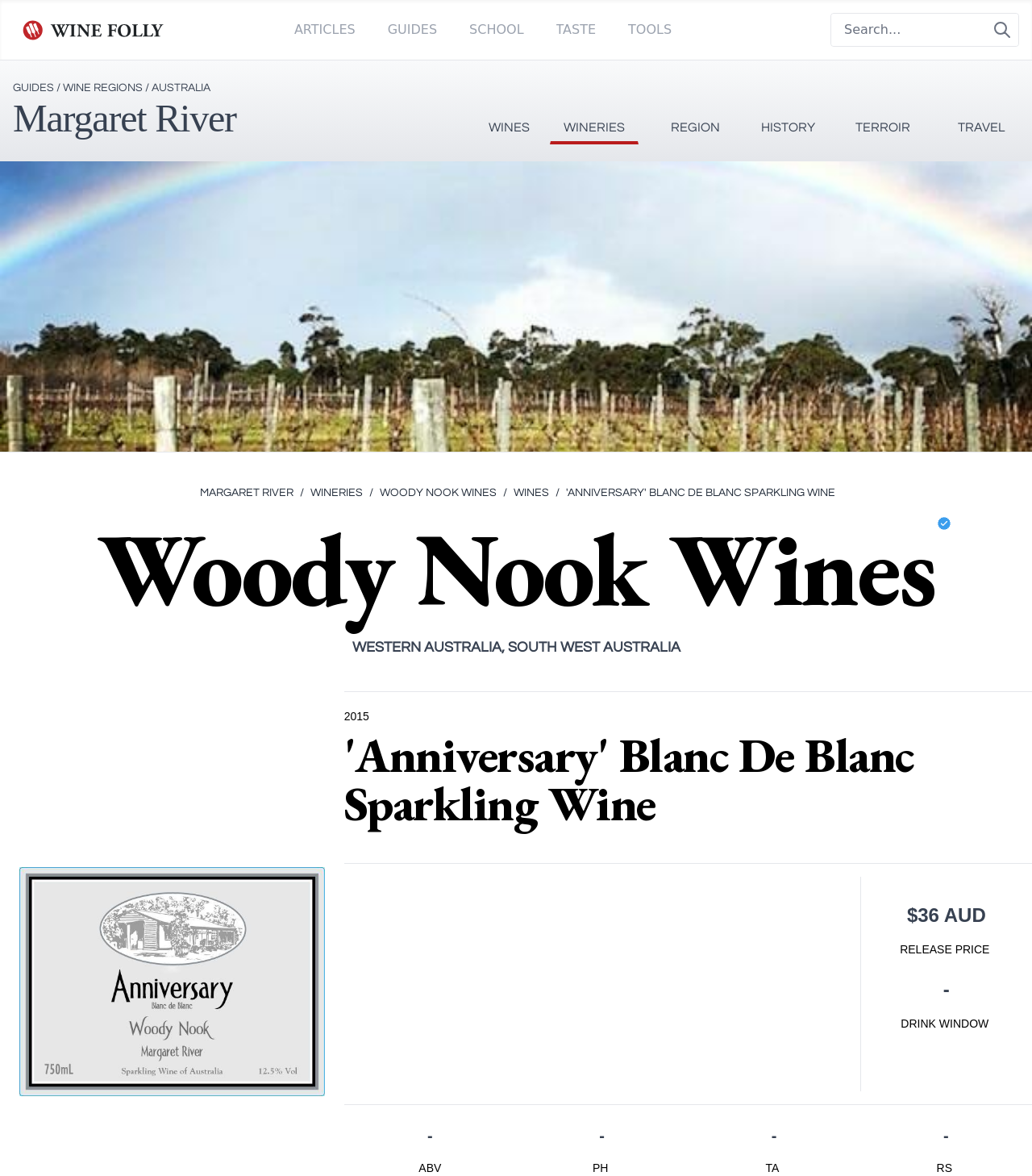Please find the bounding box coordinates of the section that needs to be clicked to achieve this instruction: "Click Wine Folly Logo".

[0.012, 0.012, 0.169, 0.039]